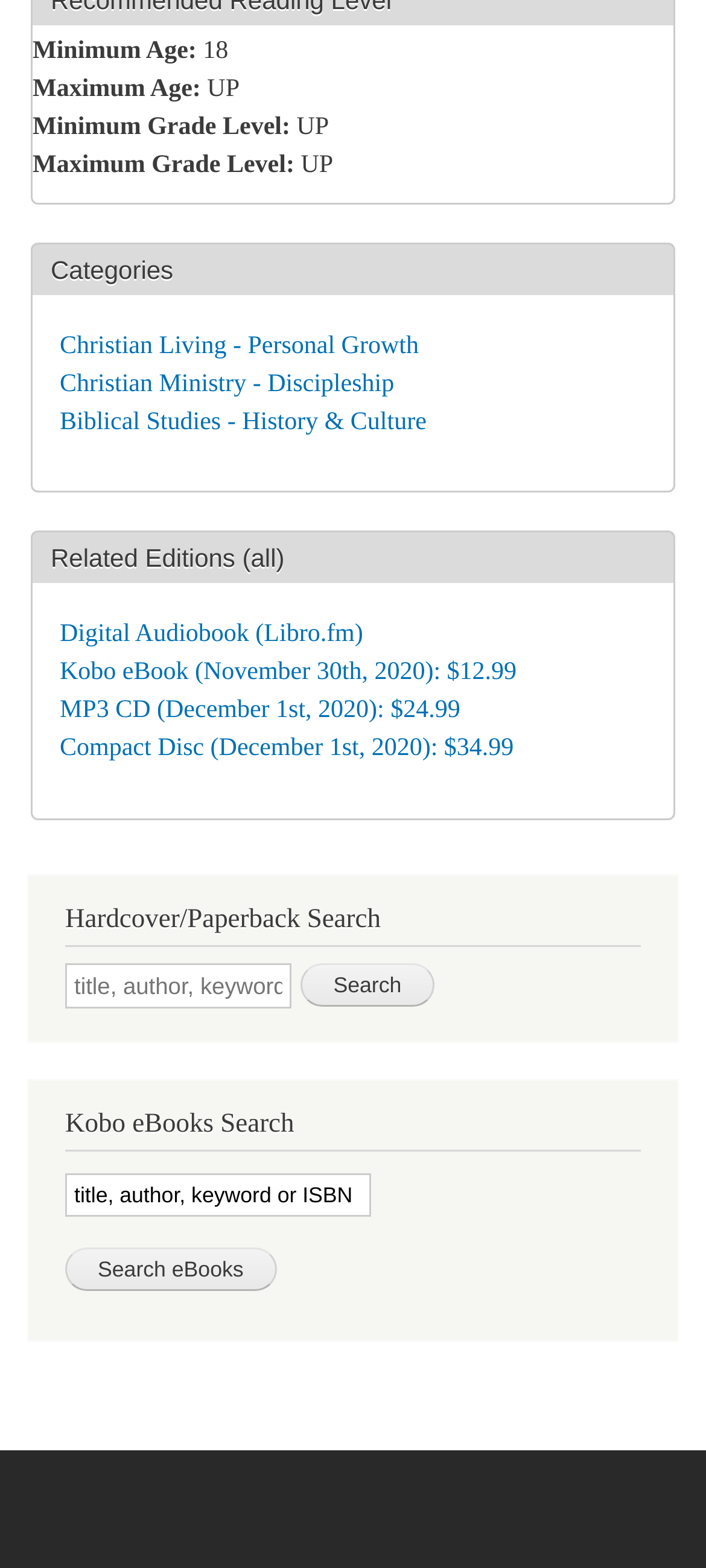Determine the bounding box coordinates of the clickable region to execute the instruction: "Search for eBooks". The coordinates should be four float numbers between 0 and 1, denoted as [left, top, right, bottom].

[0.092, 0.748, 0.526, 0.776]